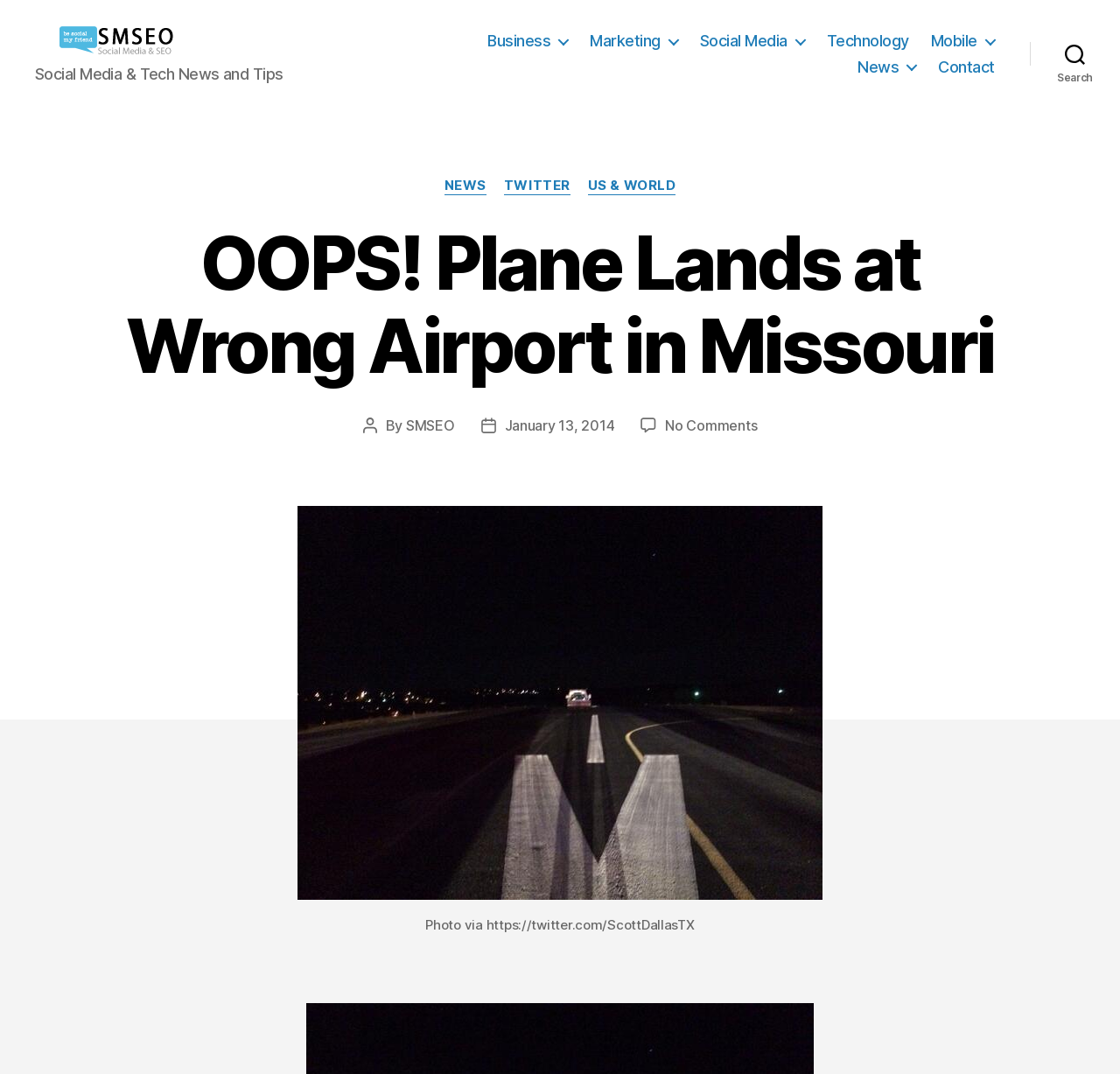Answer the following inquiry with a single word or phrase:
When was the article published?

January 13, 2014